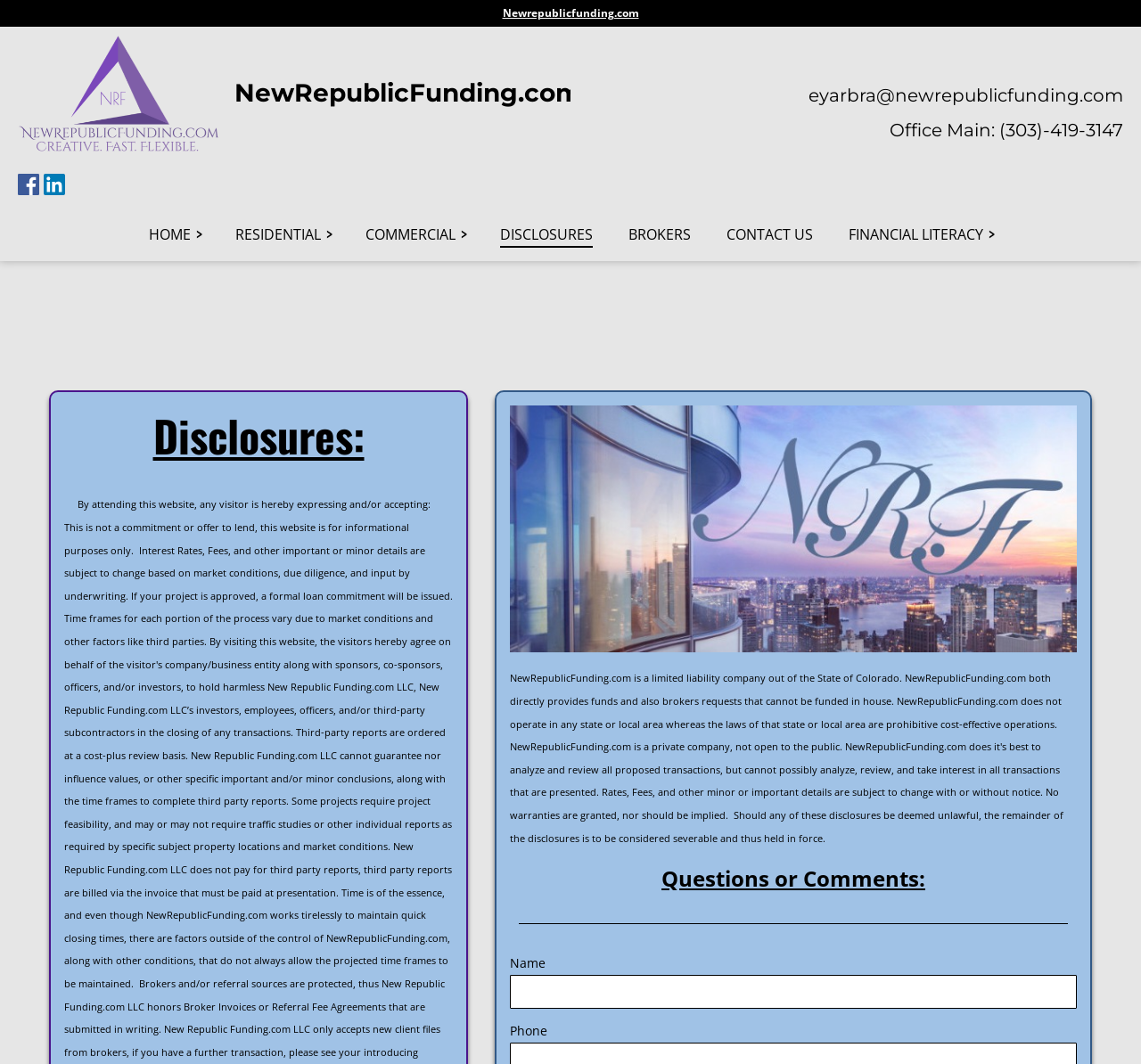What can I do on this webpage?
Carefully analyze the image and provide a thorough answer to the question.

Based on the webpage, it appears that I can read the disclosures or contact the company using the provided email address and phone number. There is also a form at the bottom of the webpage that allows me to submit my name and phone number, possibly to ask questions or provide feedback.